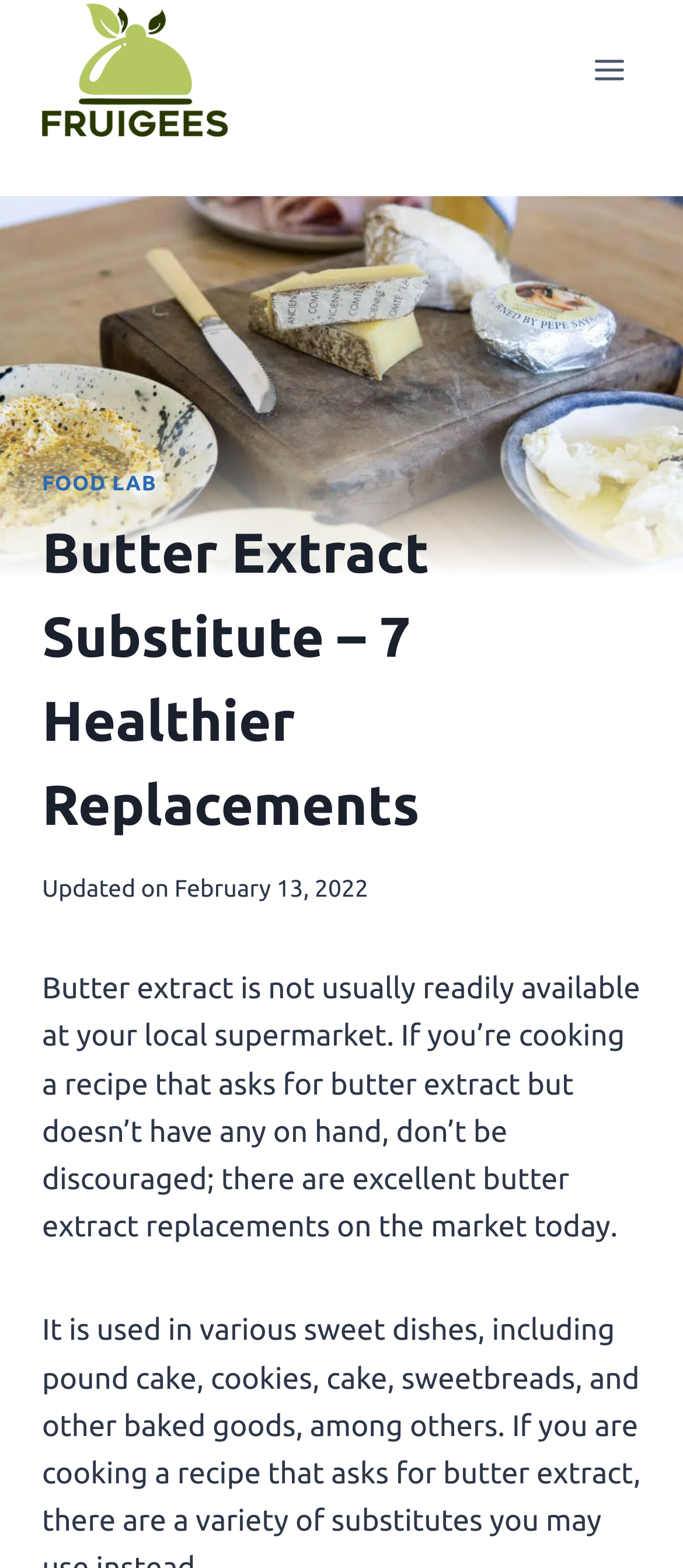Answer the question with a single word or phrase: 
What is the issue with finding butter extract?

Not readily available